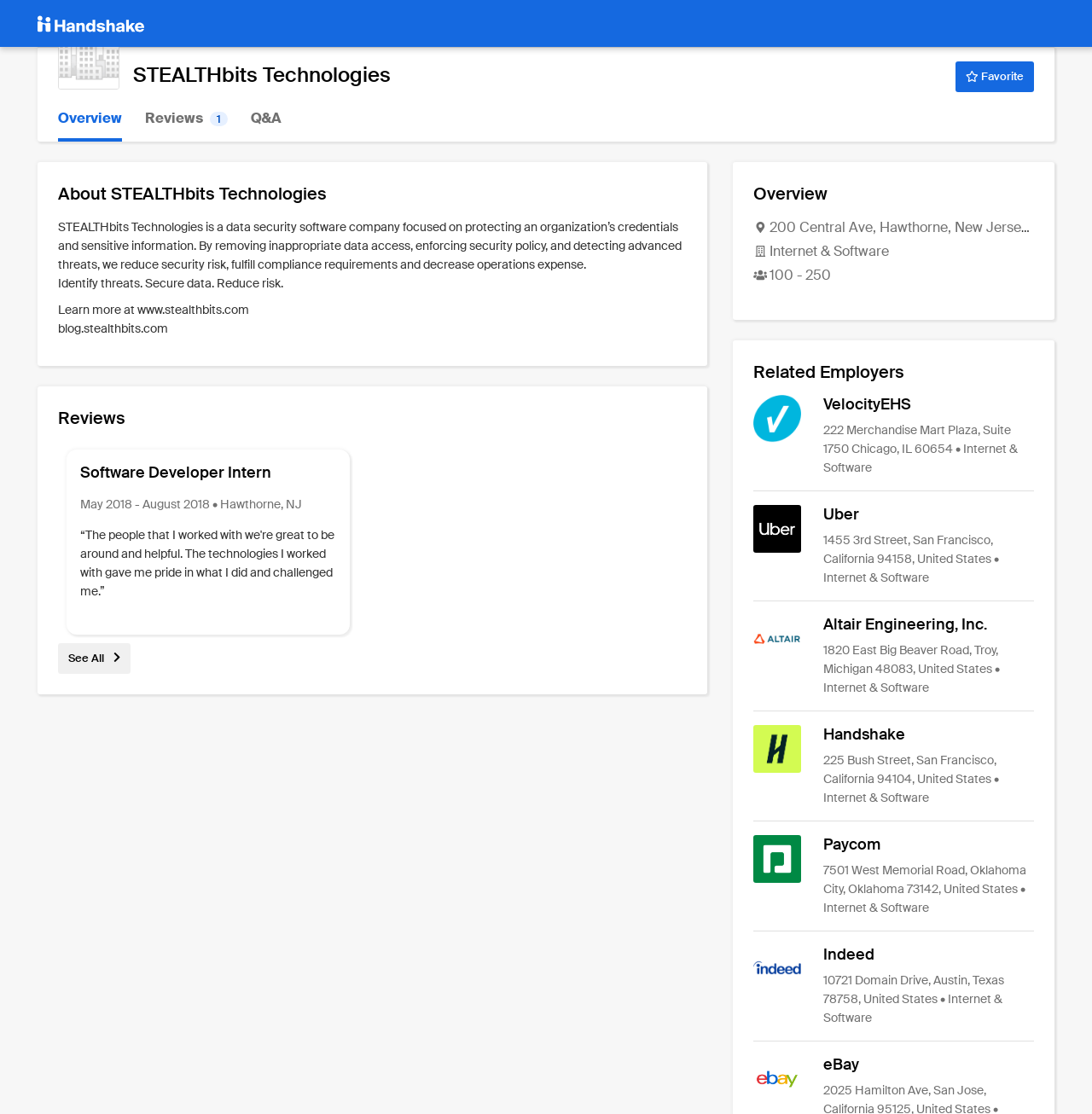Identify the bounding box coordinates of the element that should be clicked to fulfill this task: "View all reviews". The coordinates should be provided as four float numbers between 0 and 1, i.e., [left, top, right, bottom].

[0.053, 0.584, 0.12, 0.597]